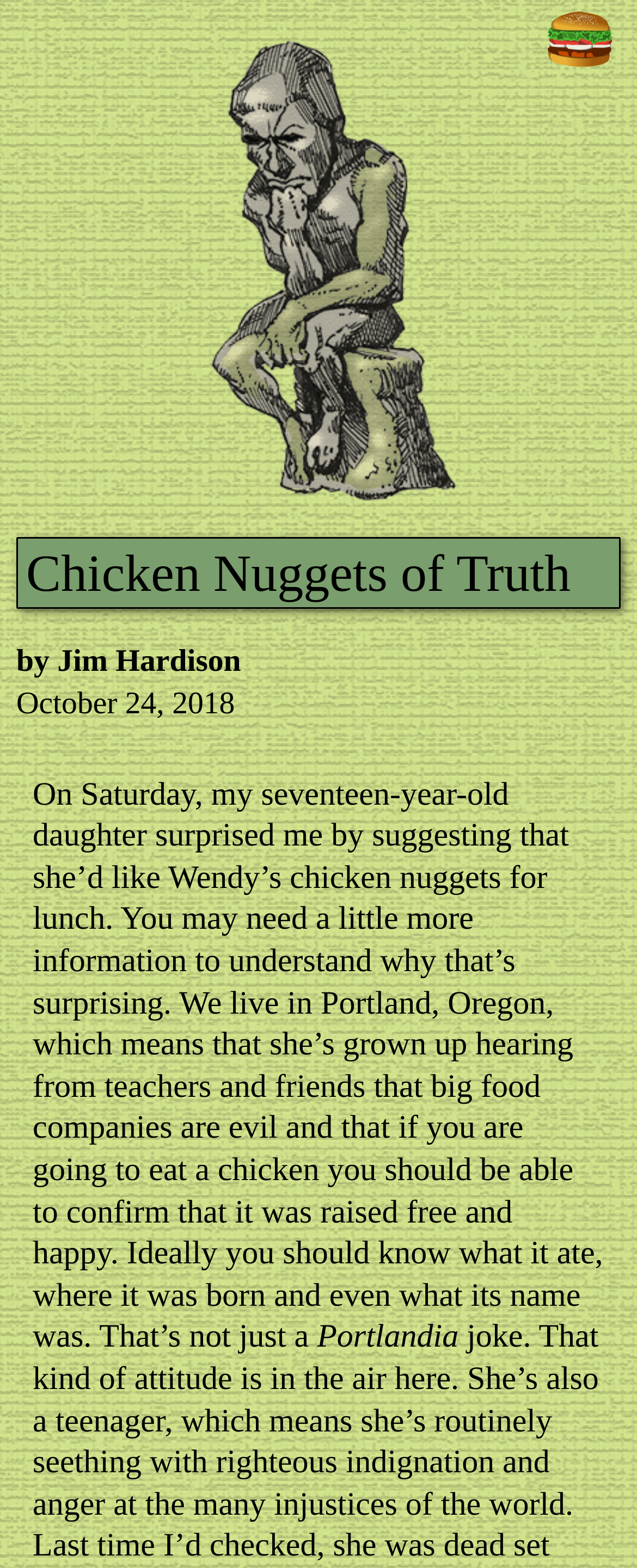Offer a thorough description of the webpage.

The webpage is about the "Chicken Nuggets of Truth" character, with a focus on brand character and story. At the top of the page, there is a large image taking up most of the width, situated near the top left corner. Below the image, there is a prominent link spanning almost half of the page's width, centered horizontally. 

The main title "Chicken Nuggets of Truth" is displayed in a large font, positioned near the top center of the page. Below the title, there is a link with the author's name "by Jim Hardison" situated on the left side. Next to the author's name, there is a timestamp showing the date "October 24, 2018". 

The main content of the page is a long paragraph of text, starting from the top left and spanning almost the entire width of the page. The text describes a personal anecdote about the author's daughter suggesting to have Wendy's chicken nuggets for lunch, which is surprising given their upbringing in Portland, Oregon, where there is a strong emphasis on healthy and sustainable food. The text also references the TV show "Portlandia".